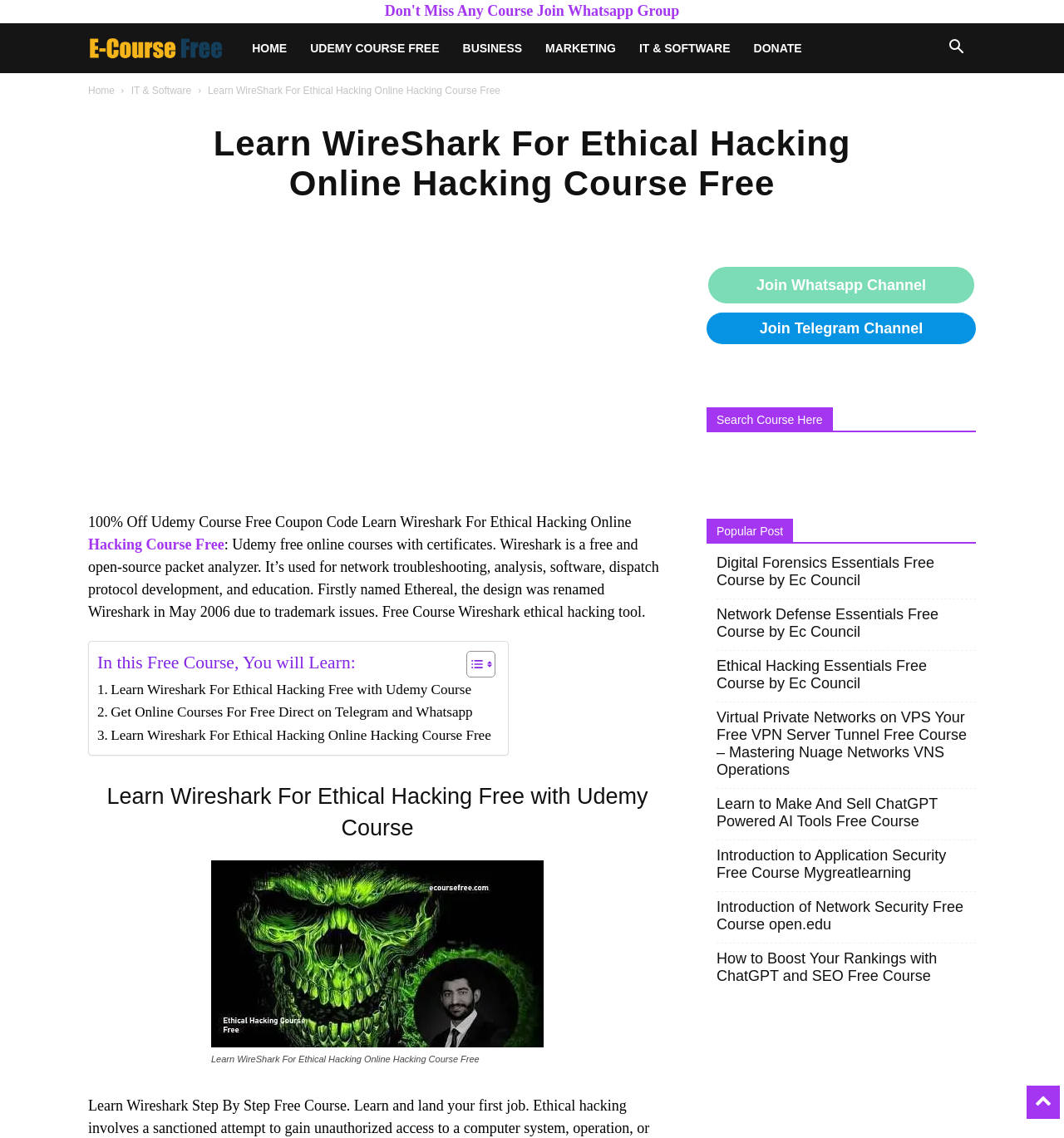Calculate the bounding box coordinates of the UI element given the description: "Cheap Adidas Winnipeg Jets Jerseys".

None